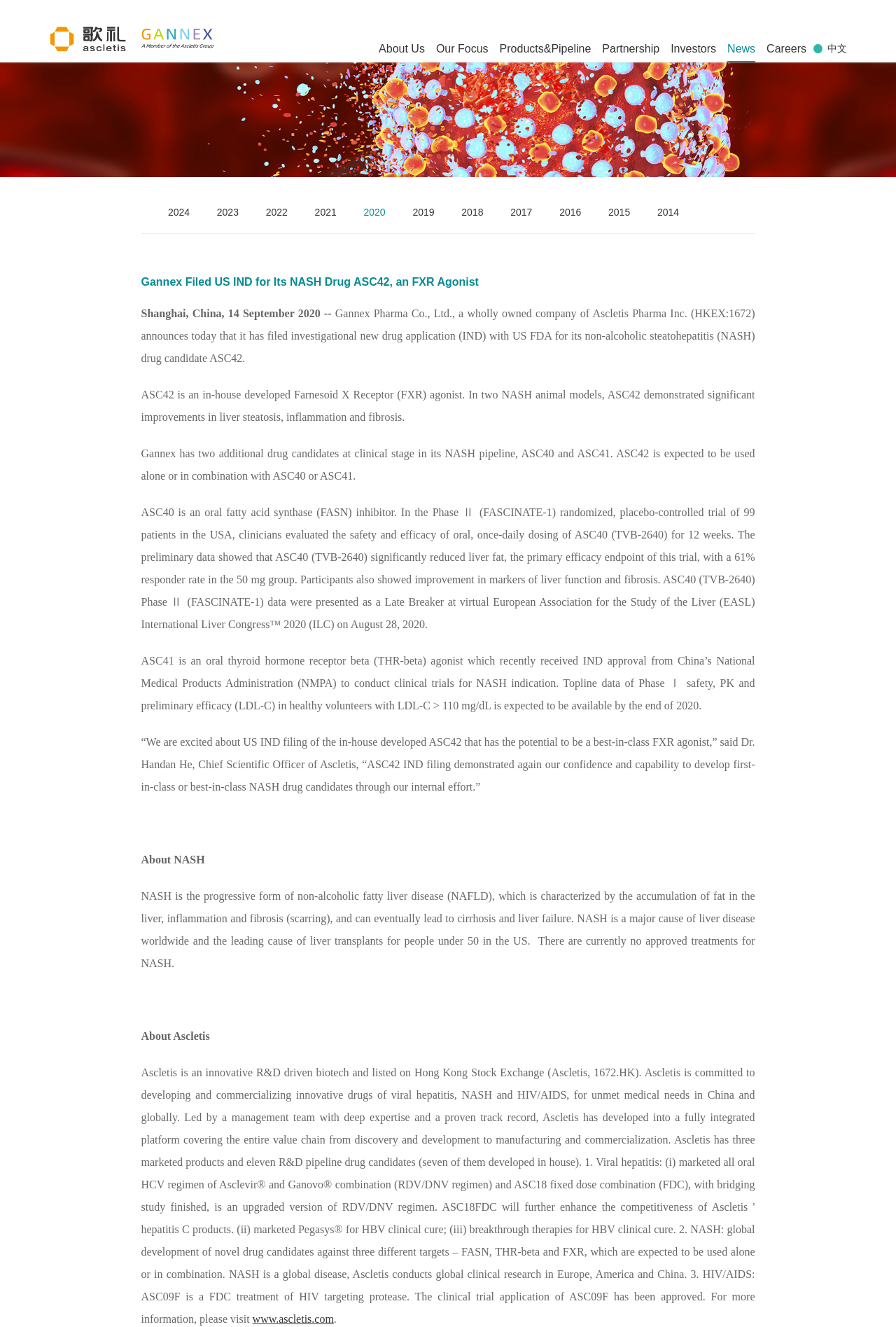Find the bounding box coordinates for the area that should be clicked to accomplish the instruction: "Click the '2024' link".

[0.187, 0.156, 0.212, 0.164]